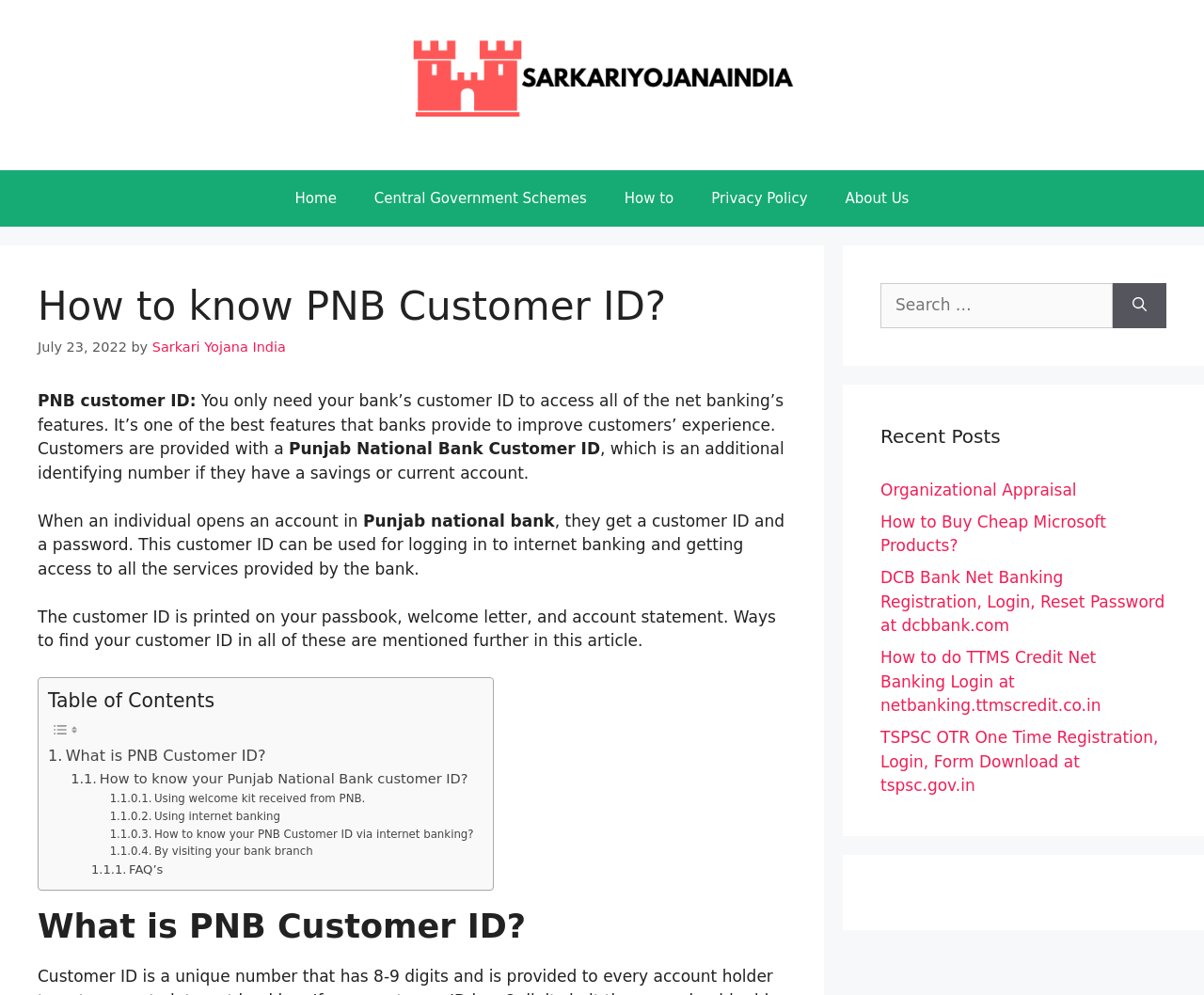What is the purpose of PNB customer ID?
Please interpret the details in the image and answer the question thoroughly.

According to the webpage, PNB customer ID is required to access all of the net banking's features, which is one of the best features that banks provide to improve customers' experience.